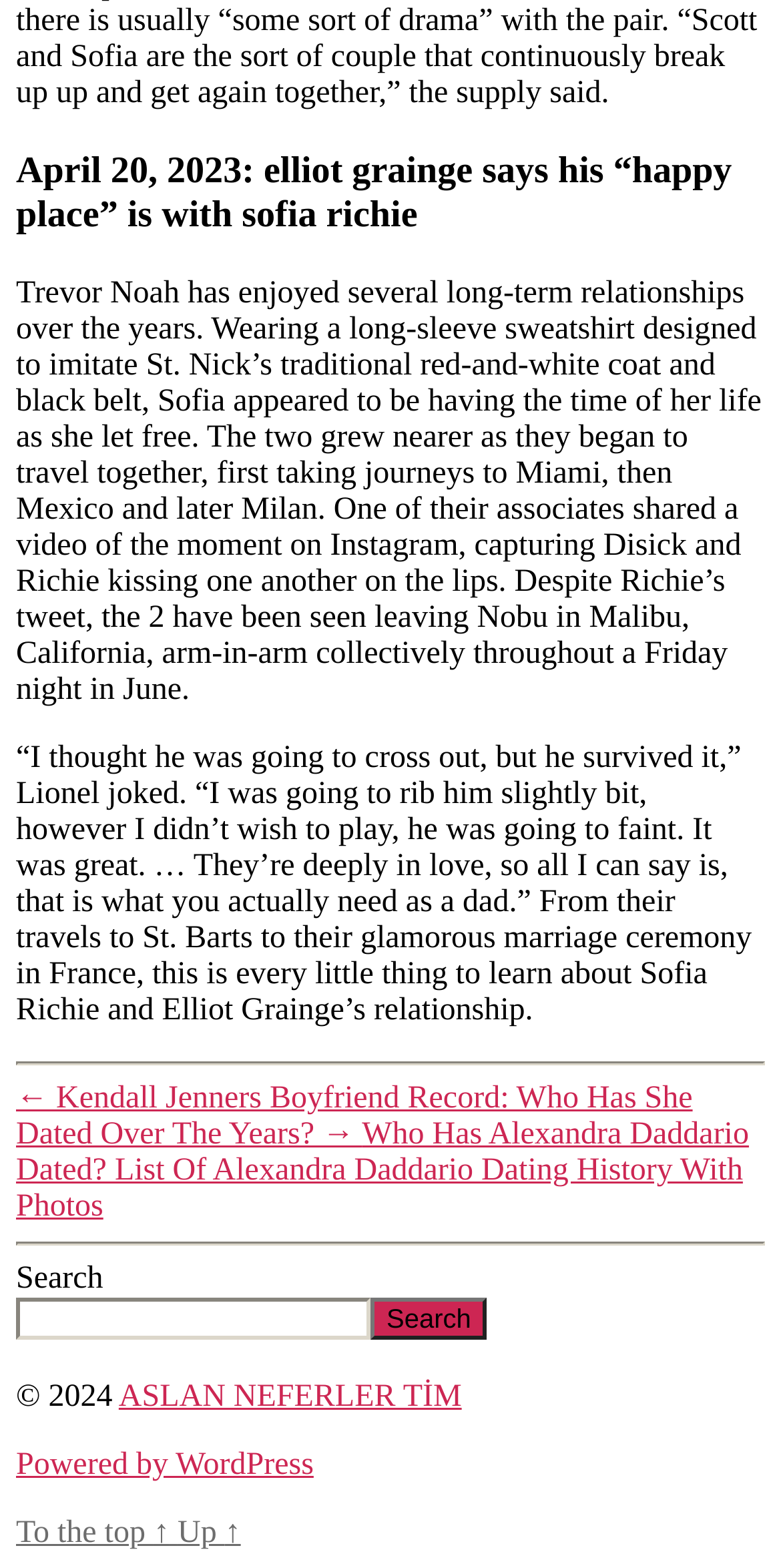Please identify the bounding box coordinates of where to click in order to follow the instruction: "Check the copyright information".

[0.021, 0.88, 0.152, 0.901]